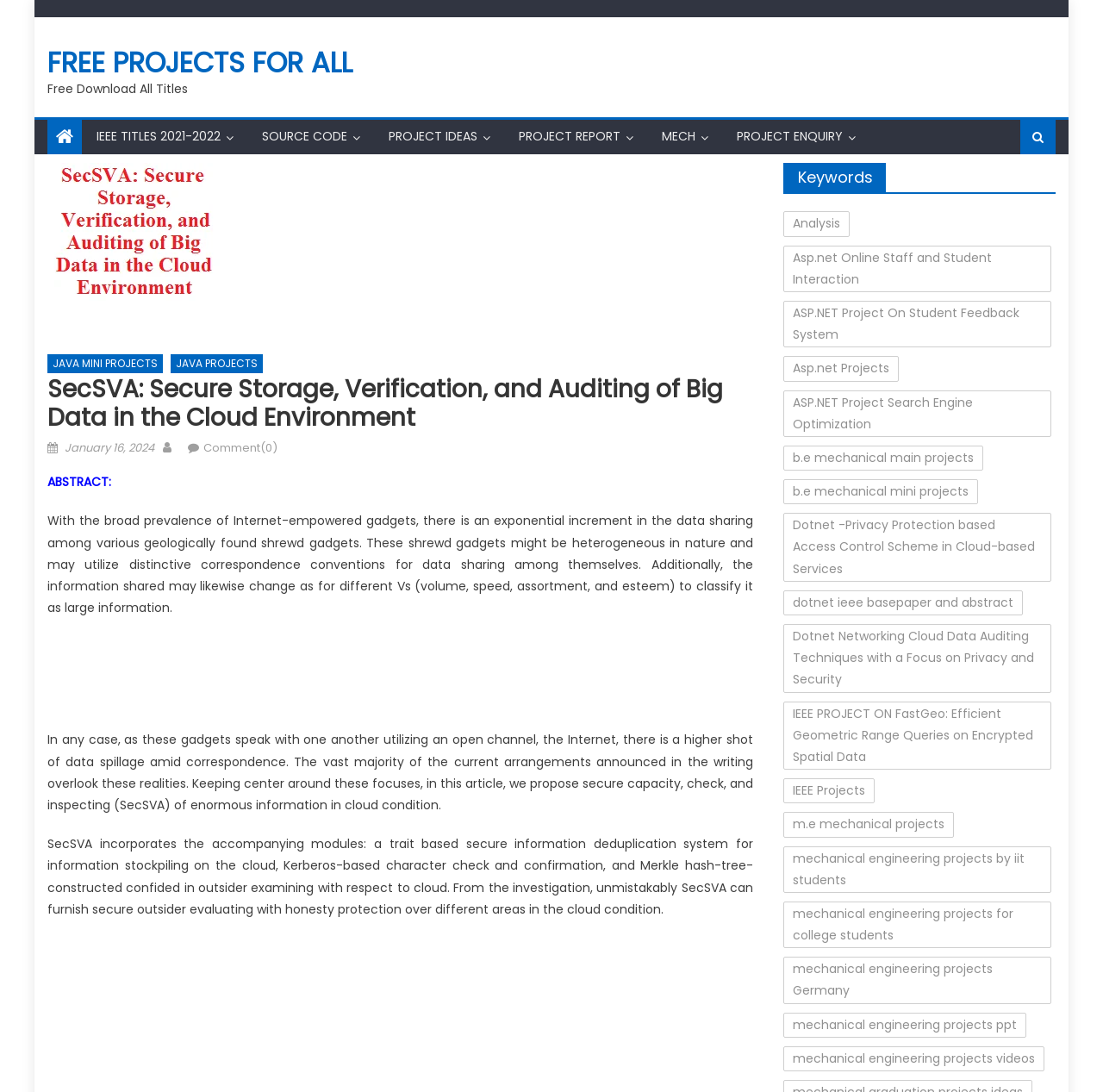Can you pinpoint the bounding box coordinates for the clickable element required for this instruction: "Post a comment"? The coordinates should be four float numbers between 0 and 1, i.e., [left, top, right, bottom].

None